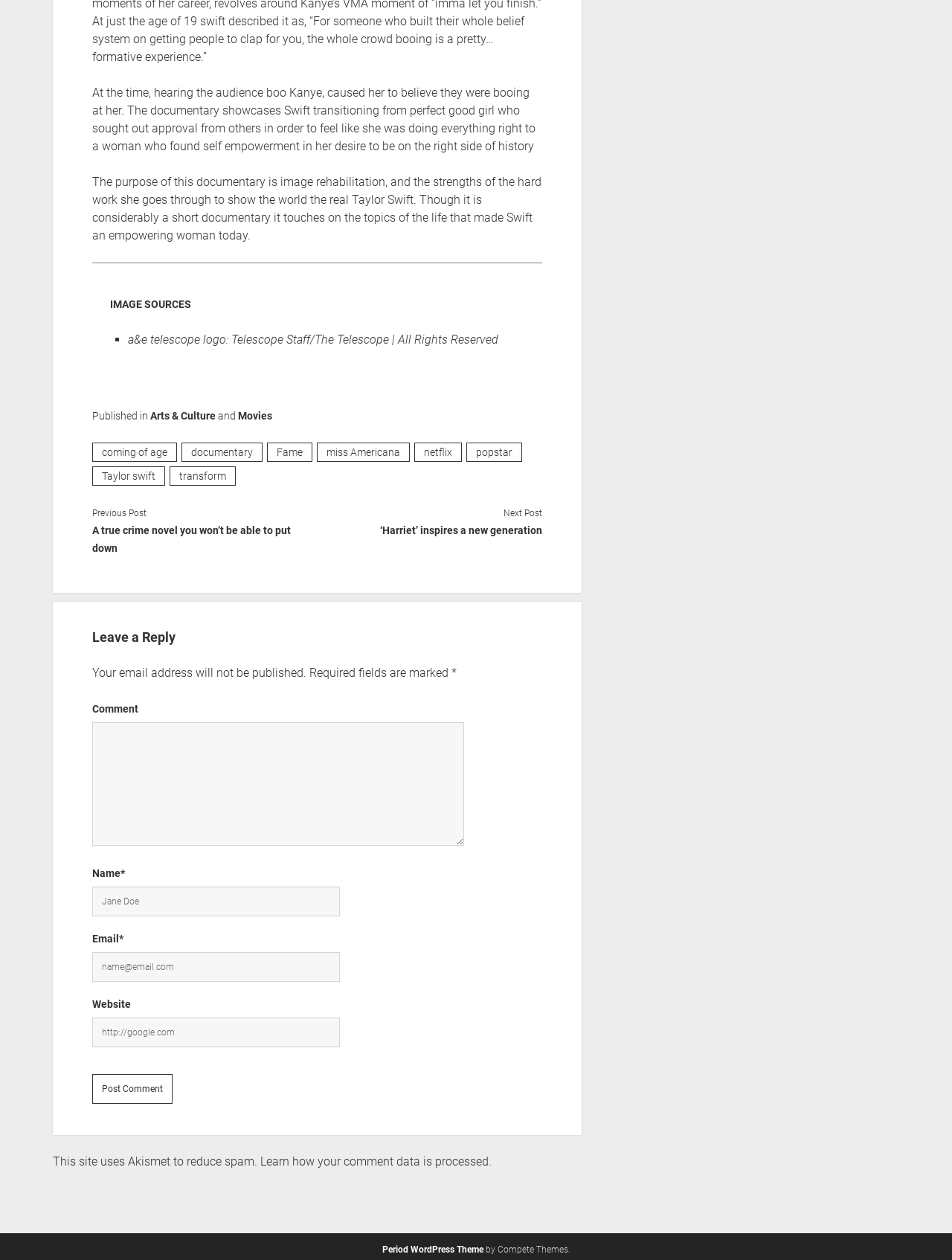What is the category of the article?
Look at the image and provide a short answer using one word or a phrase.

Arts & Culture